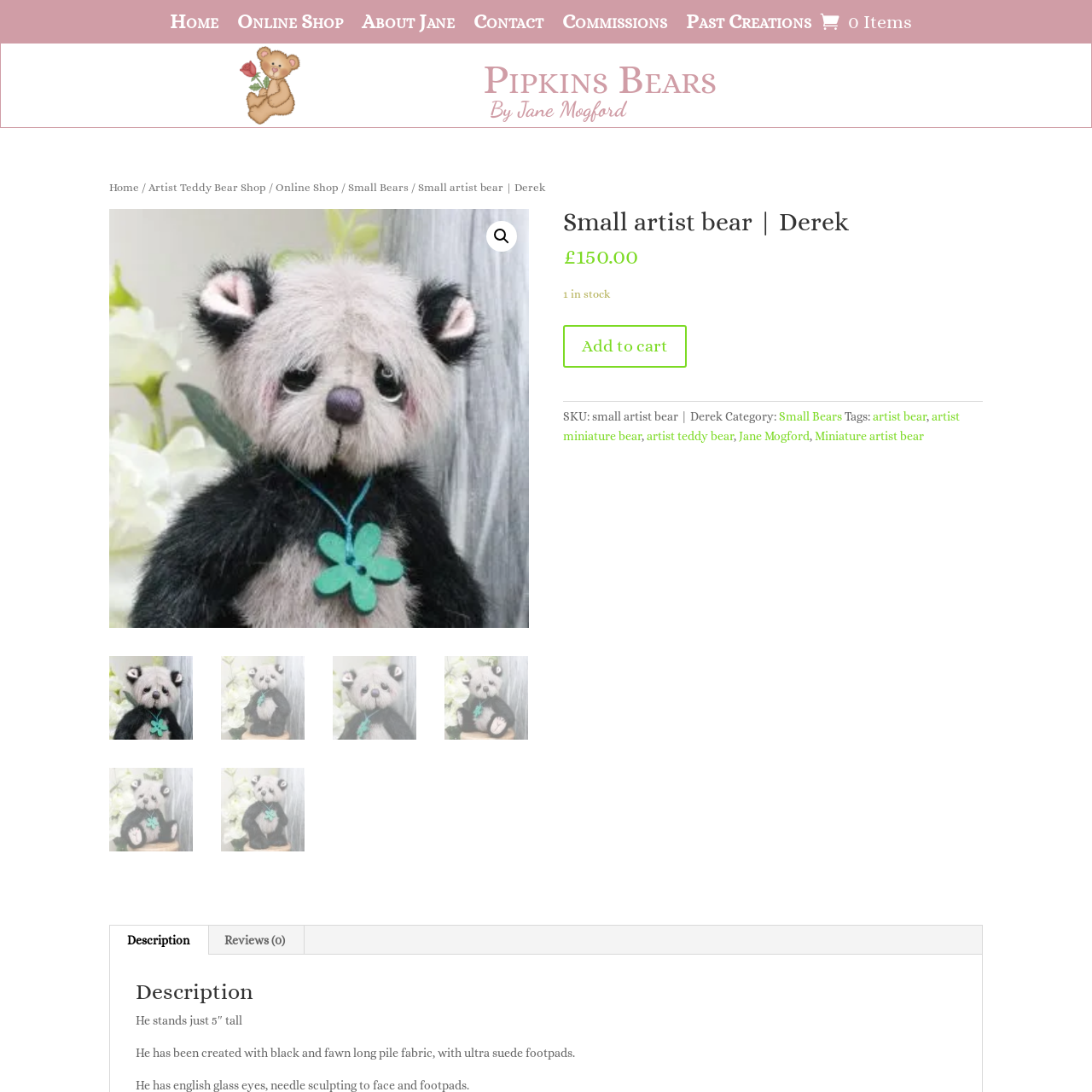Write a comprehensive caption detailing the image within the red boundary.

This image features a charming artist teddy bear named Derek, handcrafted by Jane Mogford and part of the Pipkins Bears collection. Standing at just 5 inches tall, Derek is created from a combination of black and fawn long pile fabric, accentuated by ultra suede footpads that add a touch of elegance. His delightful design includes realistic English glass eyes and intricate needle sculpting that gives character to his face and footpads. 

Derek is marketed at a price of £150.00 and is currently in stock, making him an ideal acquisition for collectors or gift-givers looking for a special and unique teddy bear. The image showcases the detailed craftsmanship that goes into each Pipkins bear, reflecting both quality and artistry in its creation.